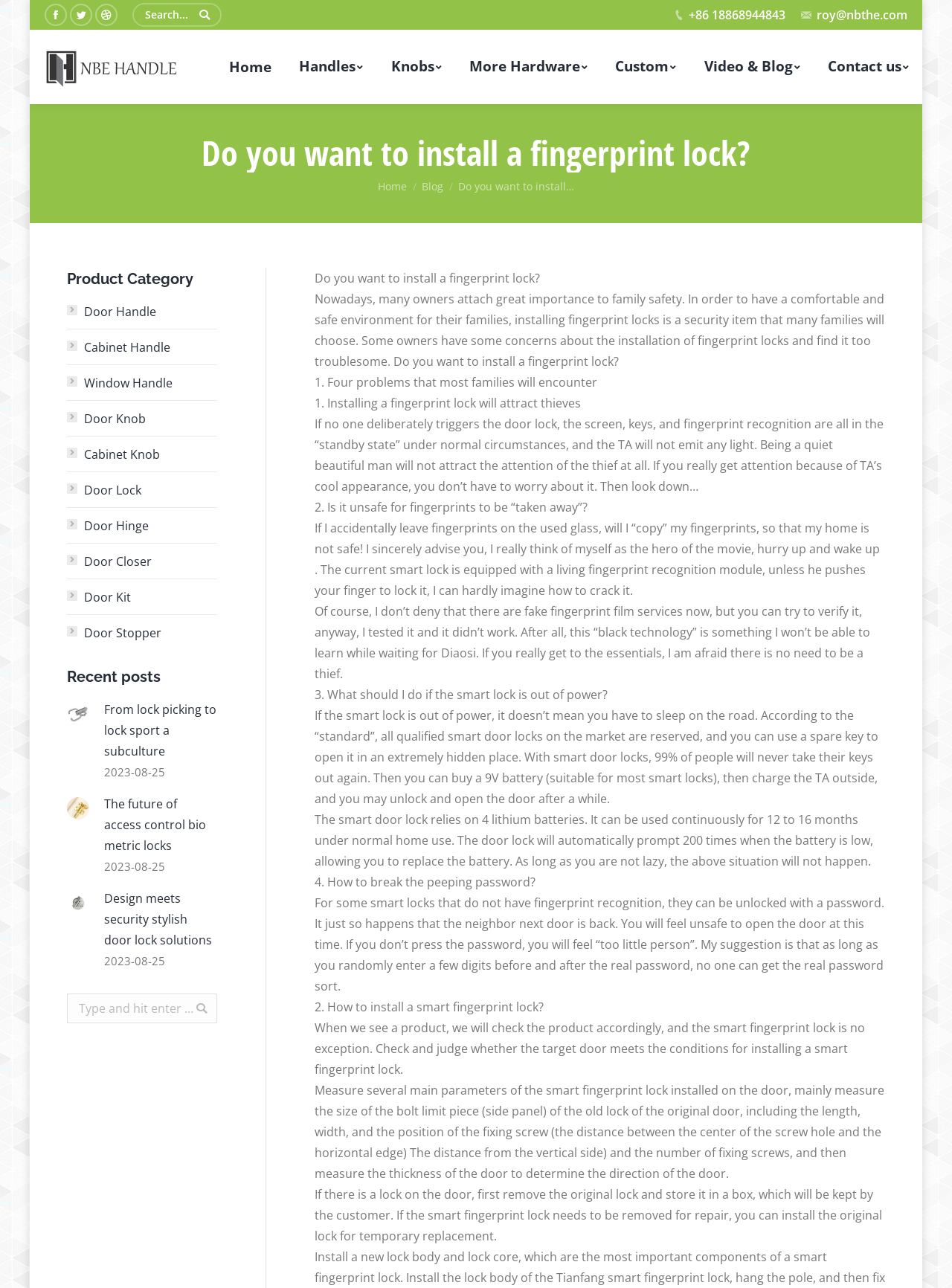Generate a comprehensive caption for the webpage you are viewing.

This webpage appears to be a blog or article page focused on door locks and security. At the top, there are social media links to Facebook, Twitter, and Dribbble, as well as a search bar. To the right of the search bar, there is a phone number and email address listed.

Below the top section, there is a main heading that reads "Do you want to install a fingerprint lock?" followed by a brief introduction to the importance of family safety and the benefits of installing fingerprint locks.

The main content of the page is divided into two sections. The first section addresses four common concerns people may have about installing fingerprint locks, such as attracting thieves, safety of fingerprints, and what to do if the lock runs out of power. Each concern is addressed in a separate paragraph with a bold heading.

The second section provides guidance on how to install a smart fingerprint lock, including measuring the door and removing the old lock. This section also includes several paragraphs of text with detailed instructions.

To the left of the main content, there is a sidebar with links to various product categories, such as door handles, cabinet handles, and door locks. There are also links to recent blog posts, including articles about lock picking, biometric locks, and stylish door lock solutions.

At the bottom of the page, there is a "Go to Top" button and a search bar.